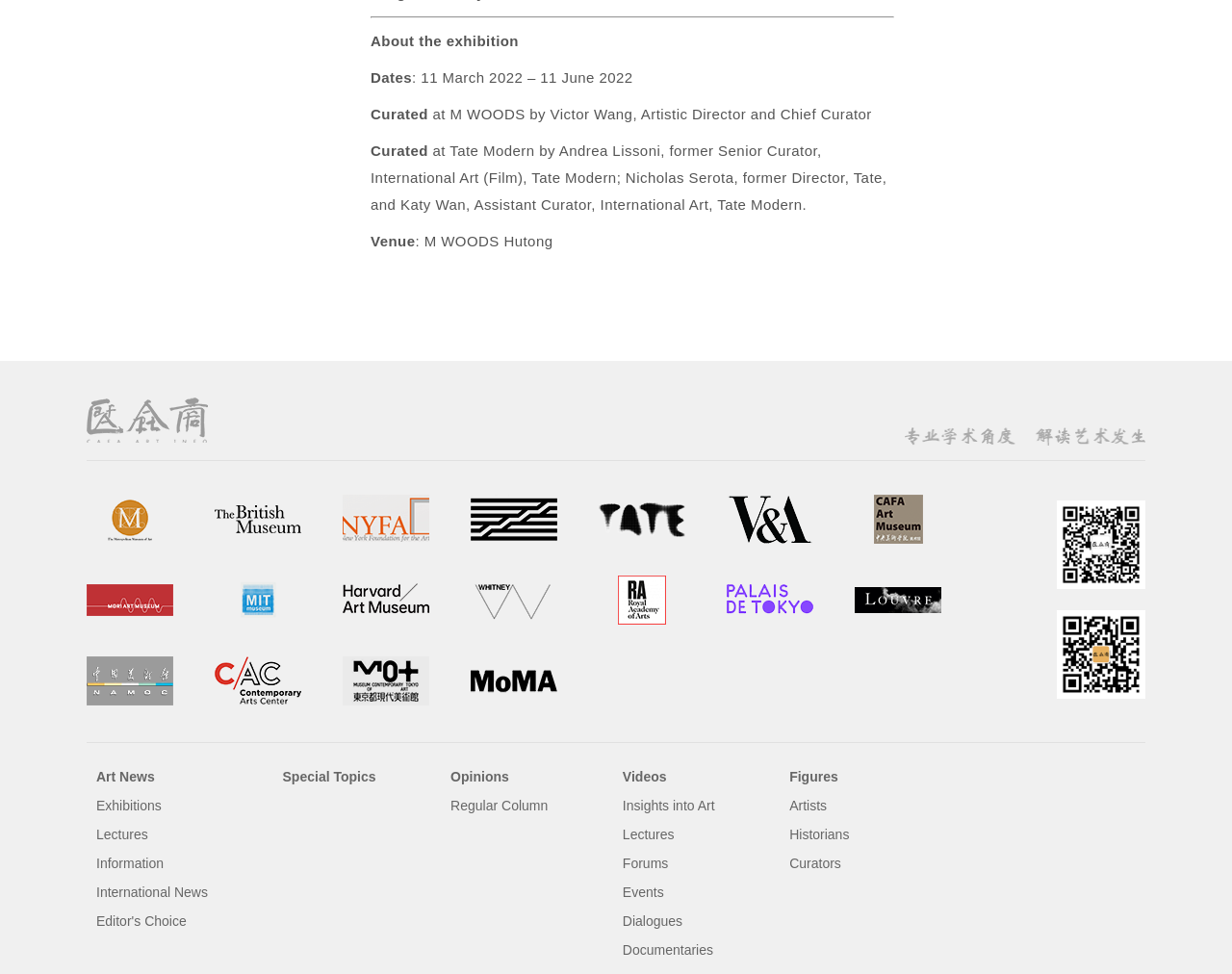Locate the bounding box coordinates of the UI element described by: "title="MIT Museum"". The bounding box coordinates should consist of four float numbers between 0 and 1, i.e., [left, top, right, bottom].

[0.174, 0.591, 0.245, 0.641]